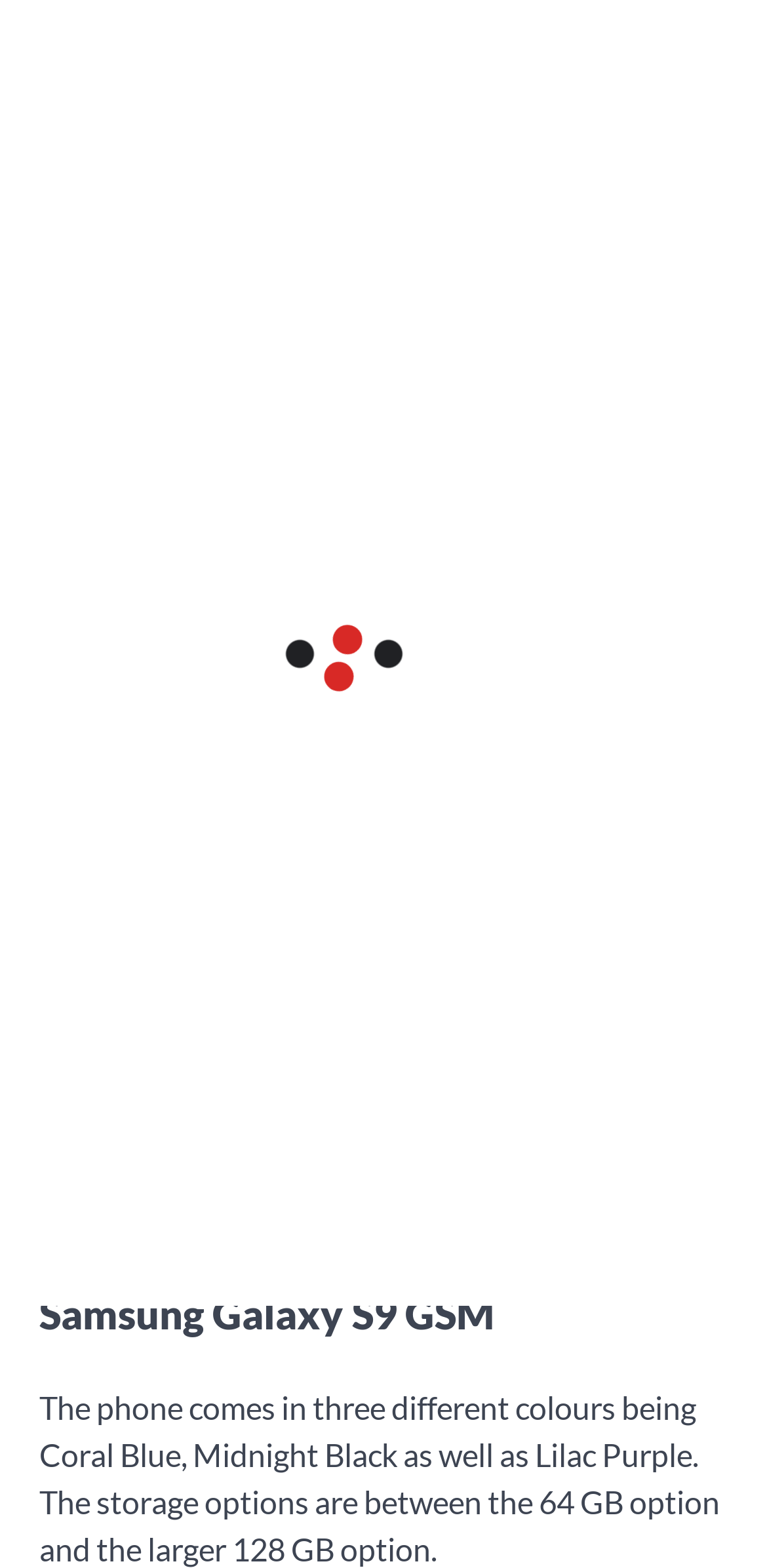Please locate the UI element described by "November 9, 2021November 9, 2021" and provide its bounding box coordinates.

[0.308, 0.334, 0.636, 0.353]